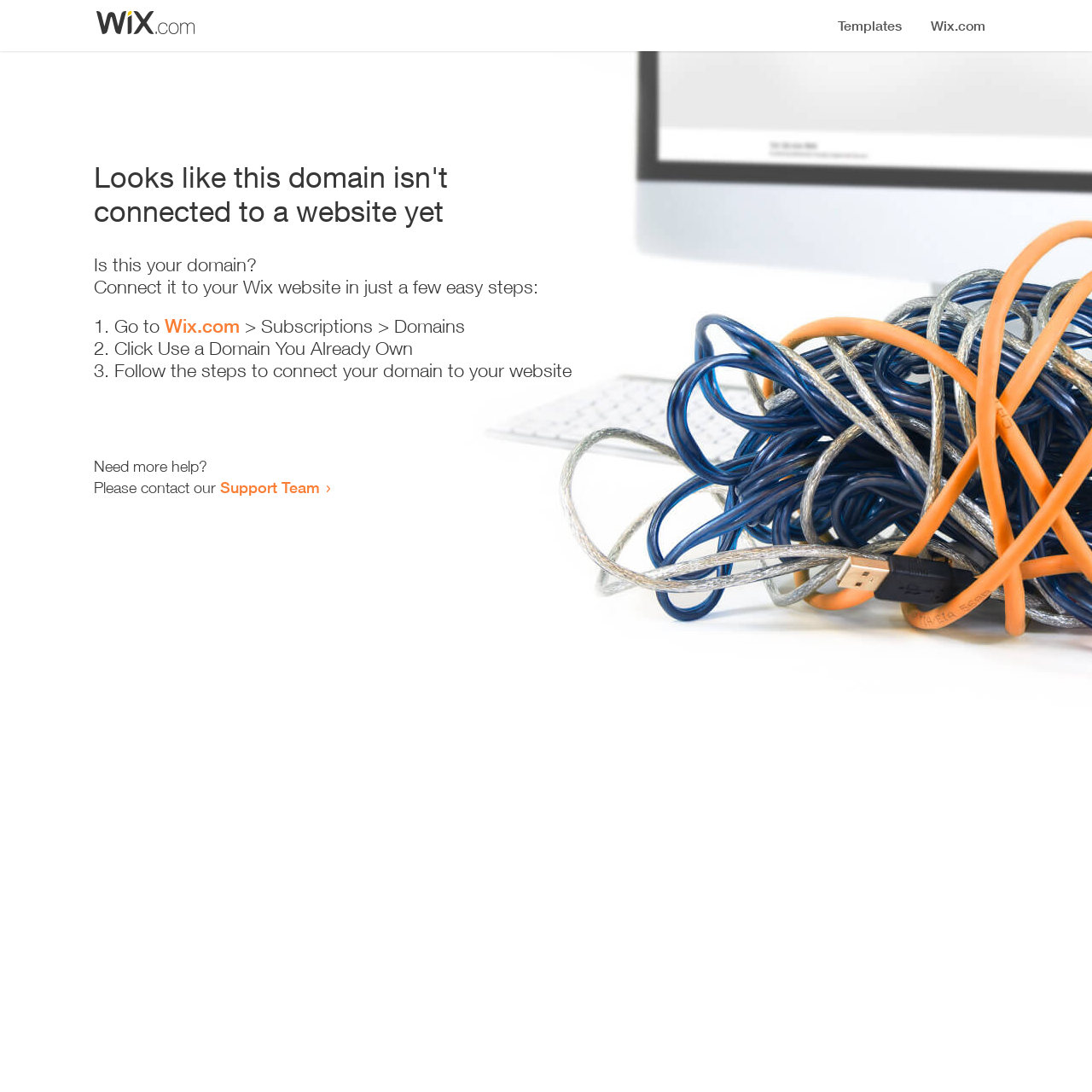Using the image as a reference, answer the following question in as much detail as possible:
What is the current status of this domain?

Based on the heading 'Looks like this domain isn't connected to a website yet', it is clear that the current status of this domain is not connected to a website.